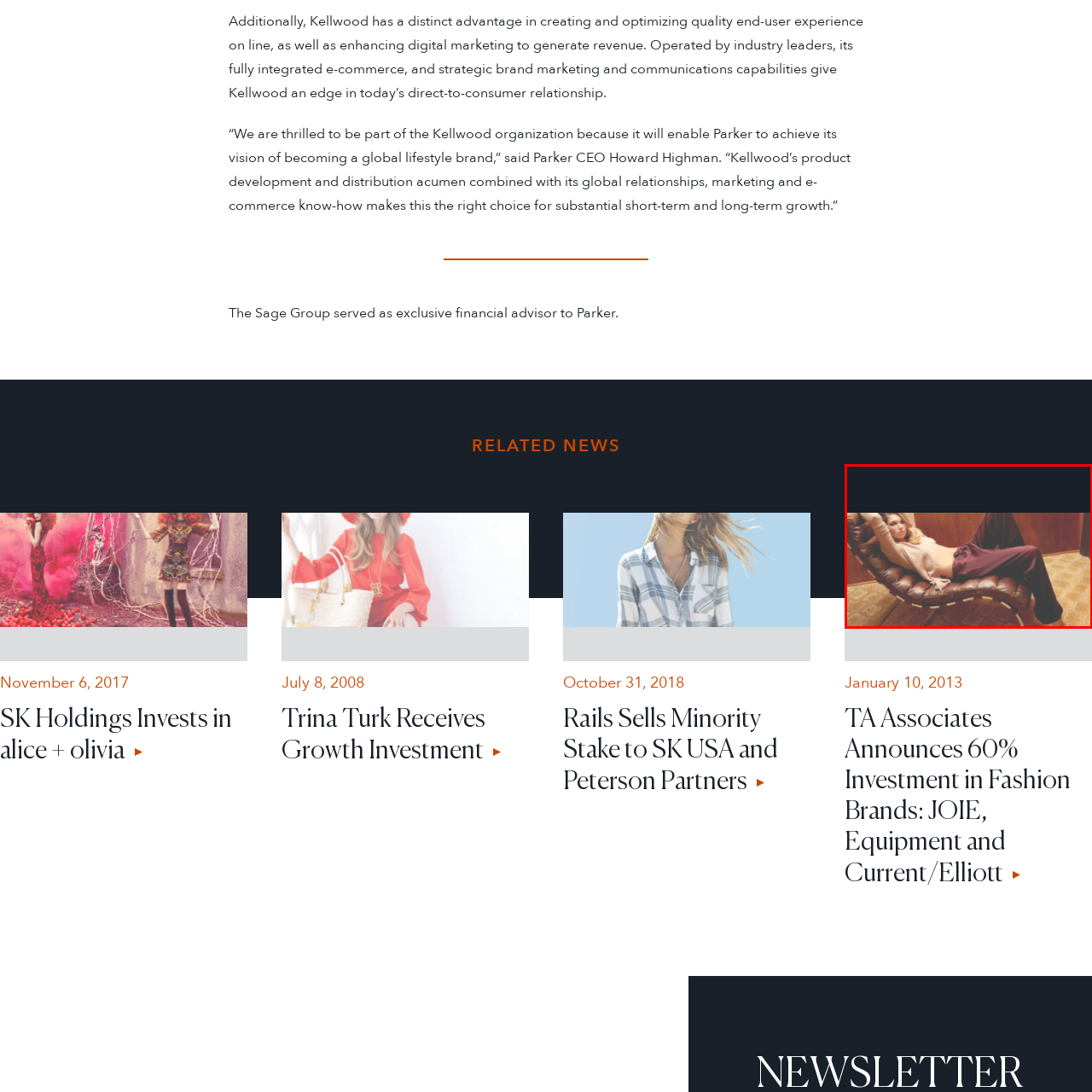View the element within the red boundary, What is the ambiance of the setting? 
Deliver your response in one word or phrase.

Retro